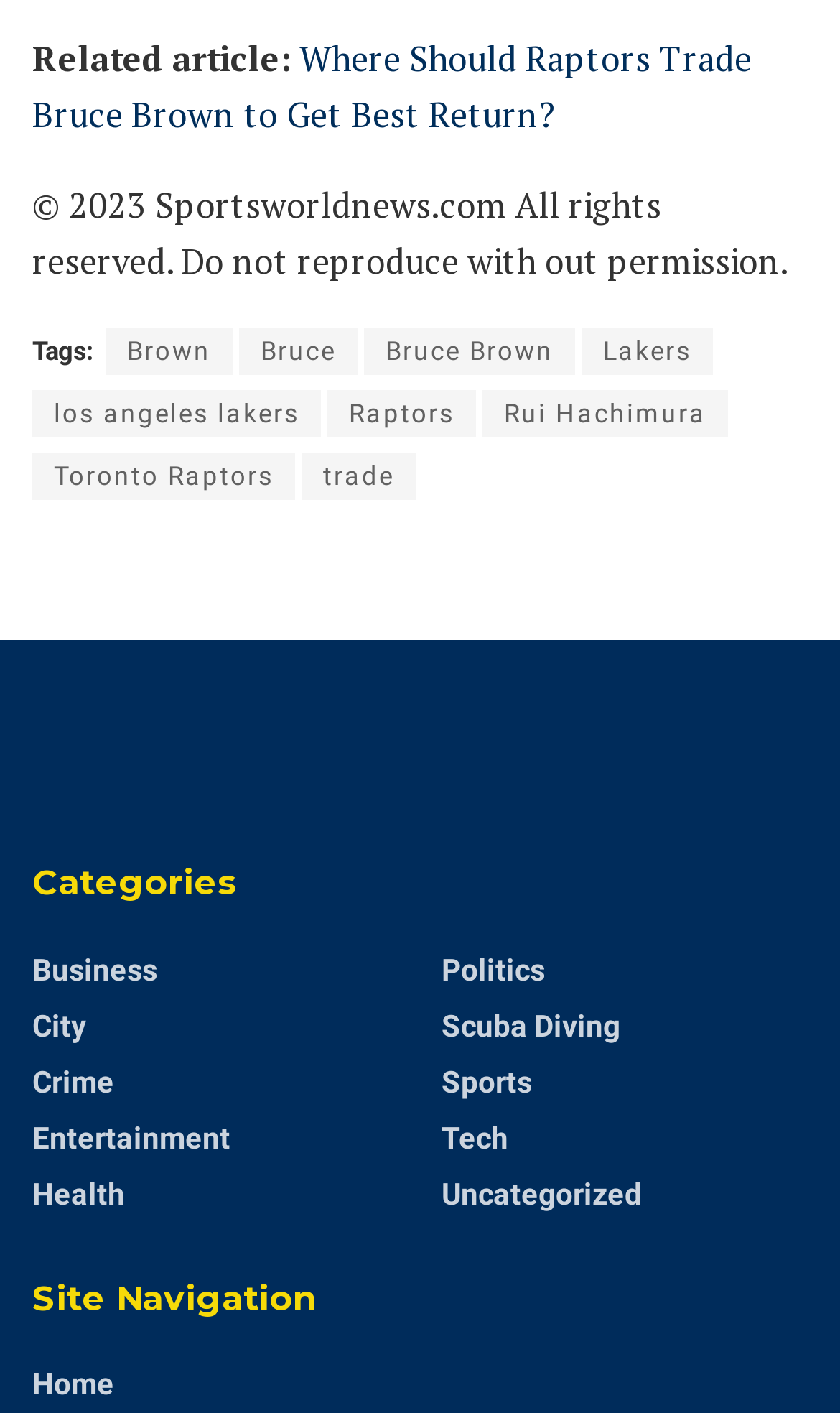Pinpoint the bounding box coordinates of the area that must be clicked to complete this instruction: "Click on the 'Where Should Raptors Trade Bruce Brown to Get Best Return?' article".

[0.038, 0.024, 0.895, 0.097]